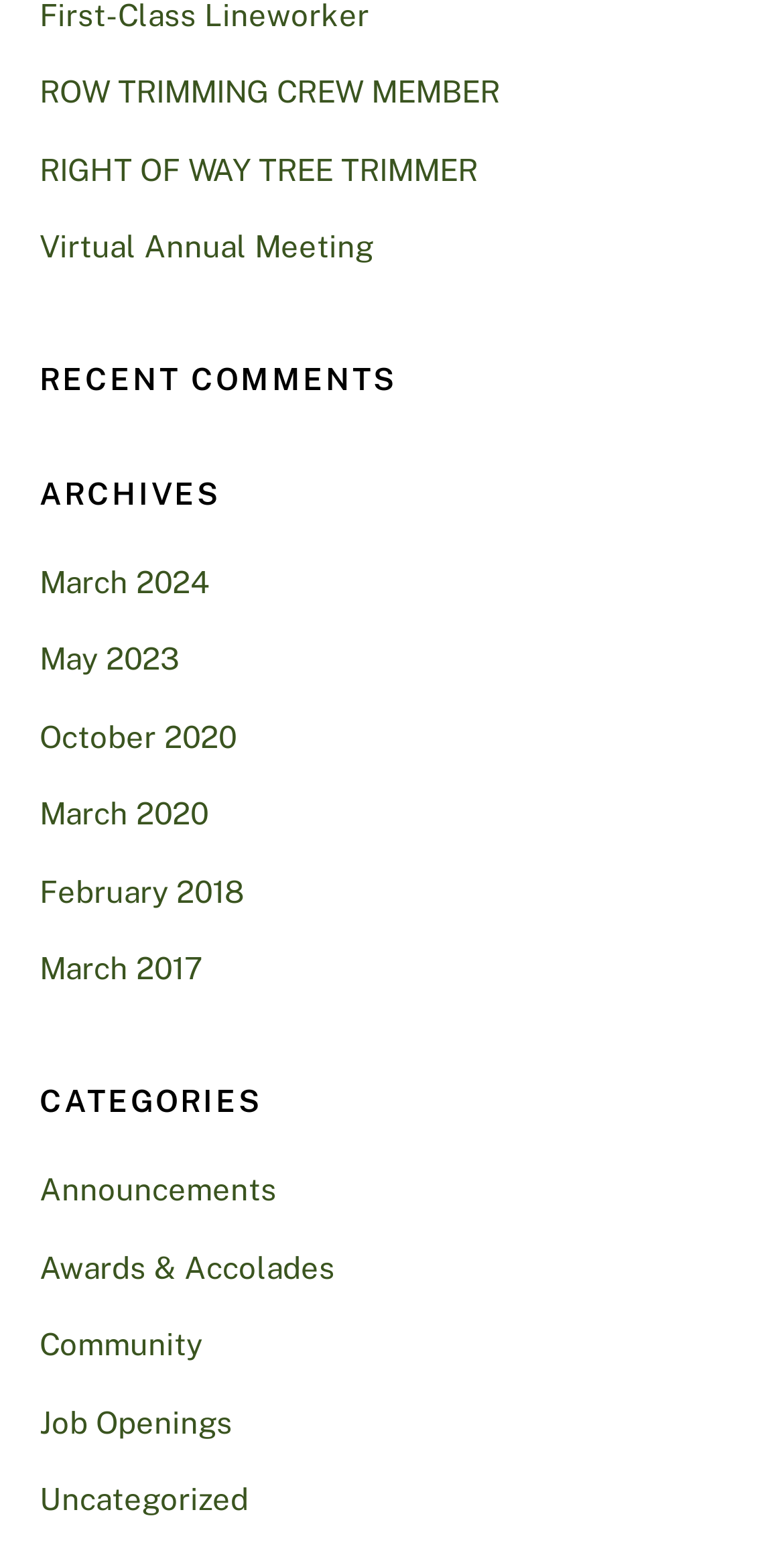Please identify the bounding box coordinates of the element's region that needs to be clicked to fulfill the following instruction: "Browse archives from March 2024". The bounding box coordinates should consist of four float numbers between 0 and 1, i.e., [left, top, right, bottom].

[0.05, 0.361, 0.268, 0.383]